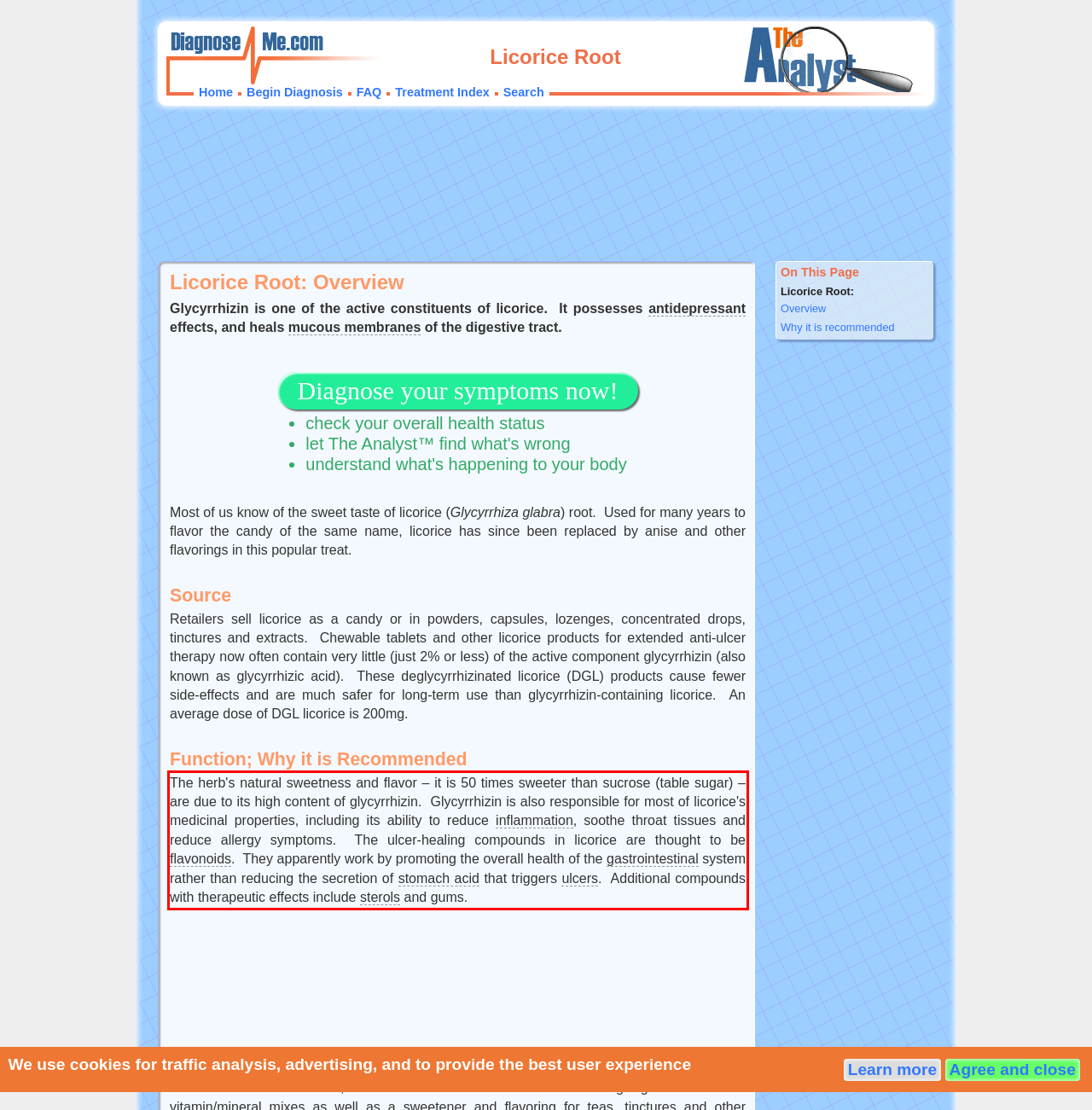You have a screenshot of a webpage, and there is a red bounding box around a UI element. Utilize OCR to extract the text within this red bounding box.

The herb's natural sweetness and flavor – it is 50 times sweeter than sucrose (table sugar) – are due to its high content of glycyrrhizin. Glycyrrhizin is also responsible for most of licorice's medicinal properties, including its ability to reduce inflammation, soothe throat tissues and reduce allergy symptoms. The ulcer-healing compounds in licorice are thought to be flavonoids. They apparently work by promoting the overall health of the gastrointestinal system rather than reducing the secretion of stomach acid that triggers ulcers. Additional compounds with therapeutic effects include sterols and gums.